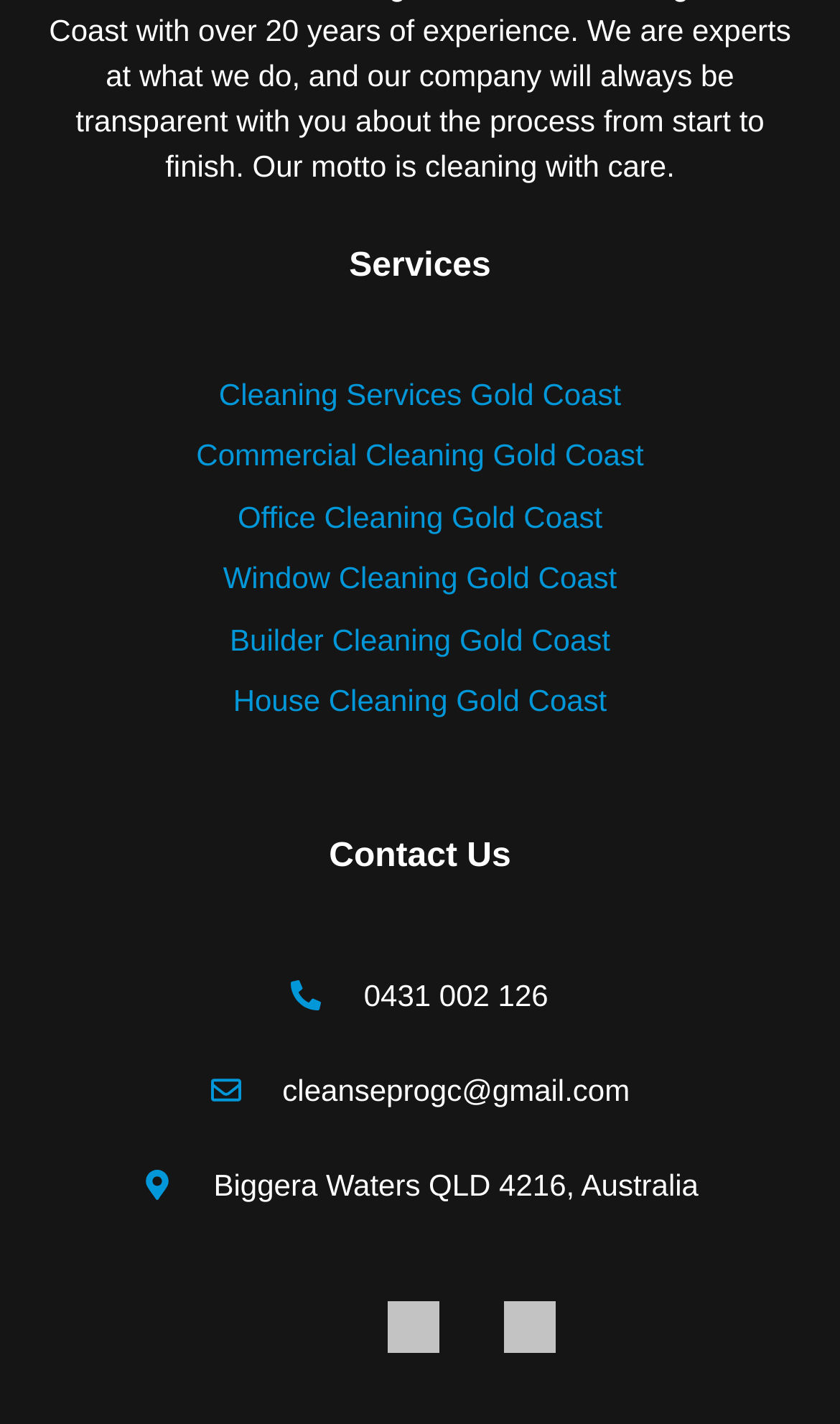How can I contact the company?
Give a comprehensive and detailed explanation for the question.

The webpage provides contact information, including a phone number, email address, and physical address, which are all located under the 'Contact Us' heading.